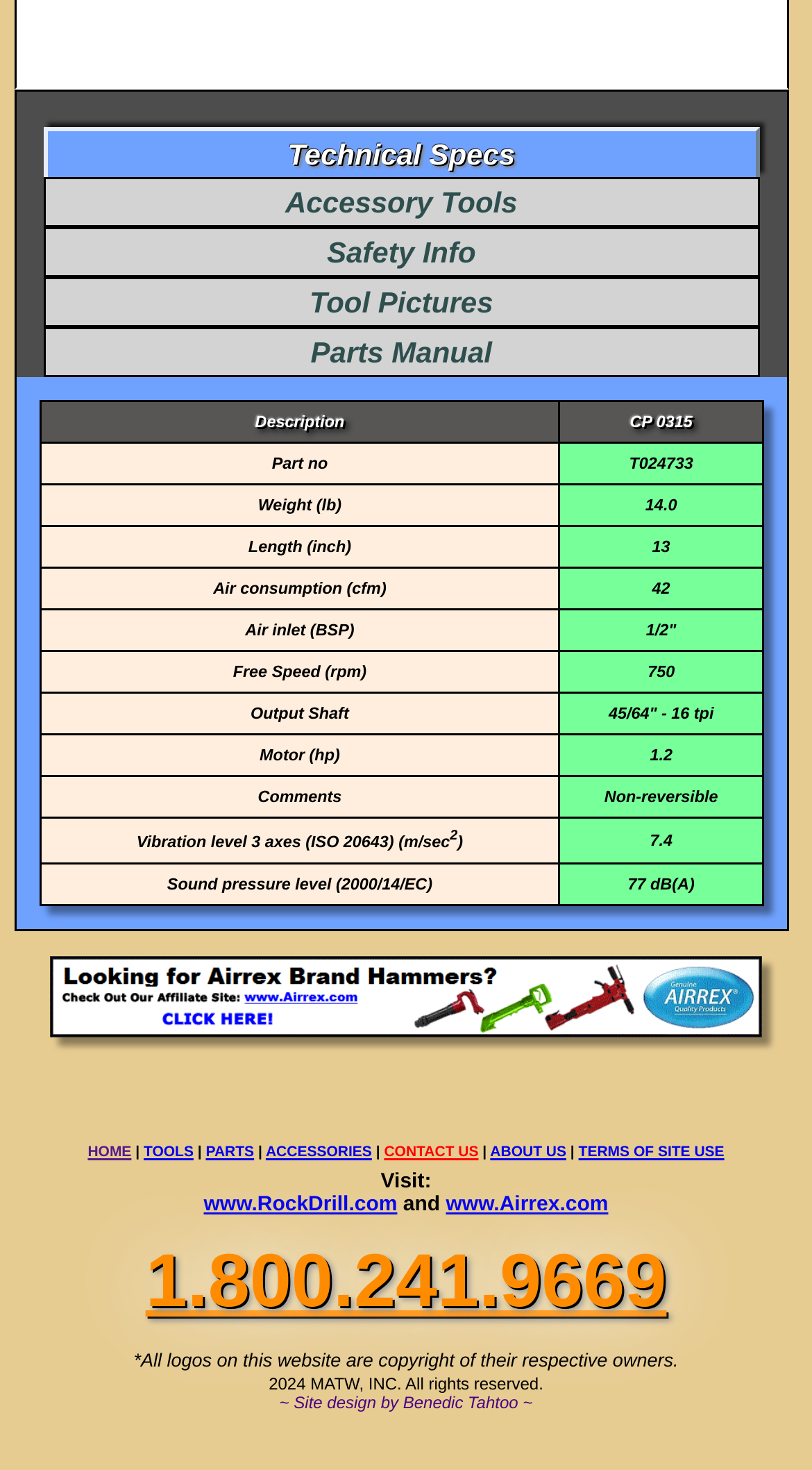Locate the bounding box coordinates of the area you need to click to fulfill this instruction: 'View Tool Pictures'. The coordinates must be in the form of four float numbers ranging from 0 to 1: [left, top, right, bottom].

[0.053, 0.188, 0.936, 0.222]